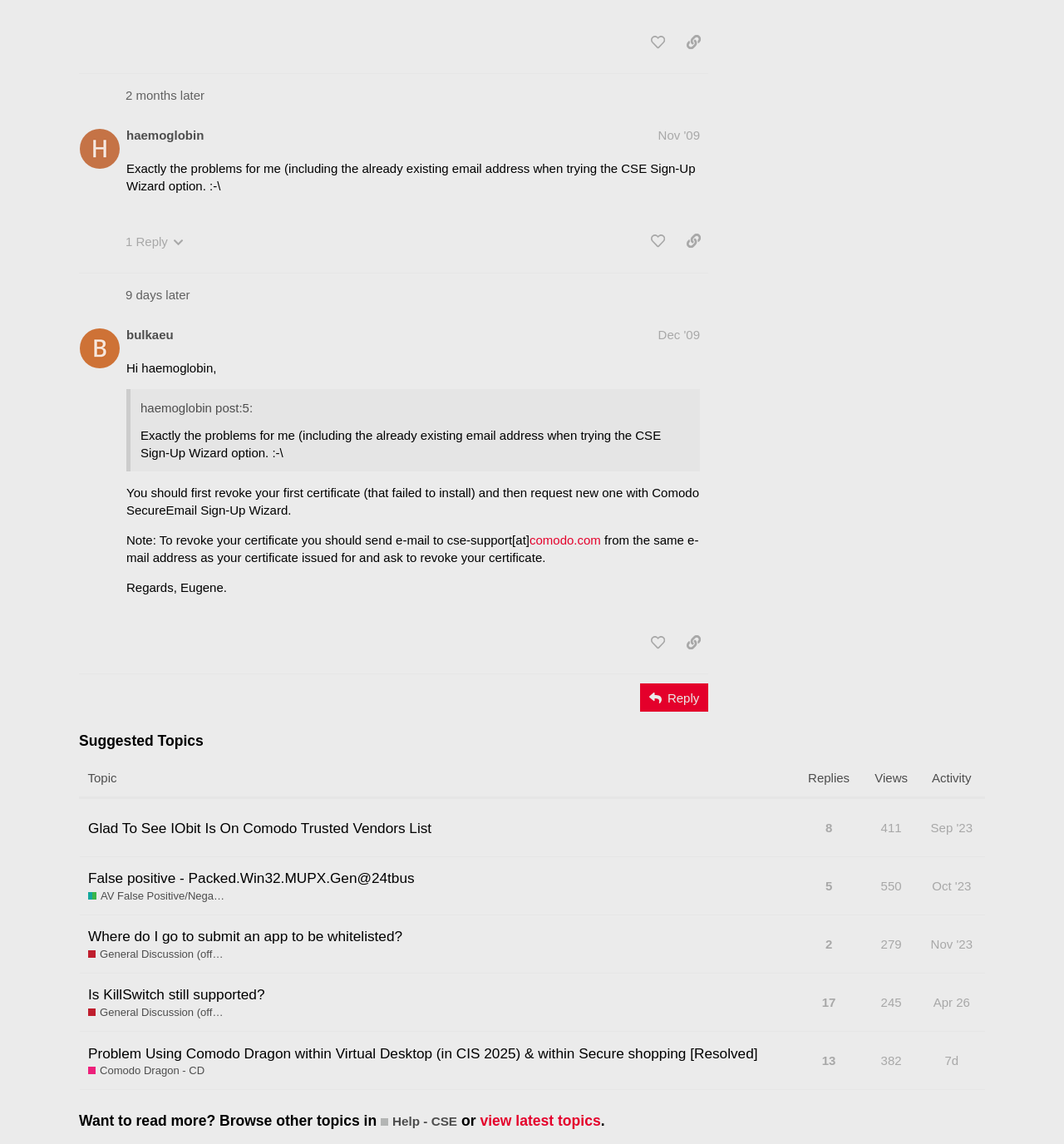Please answer the following question using a single word or phrase: 
What is the suggested topic in the second row of the suggested topics table?

False positive - Packed.Win32.MUPX.Gen@24tbus